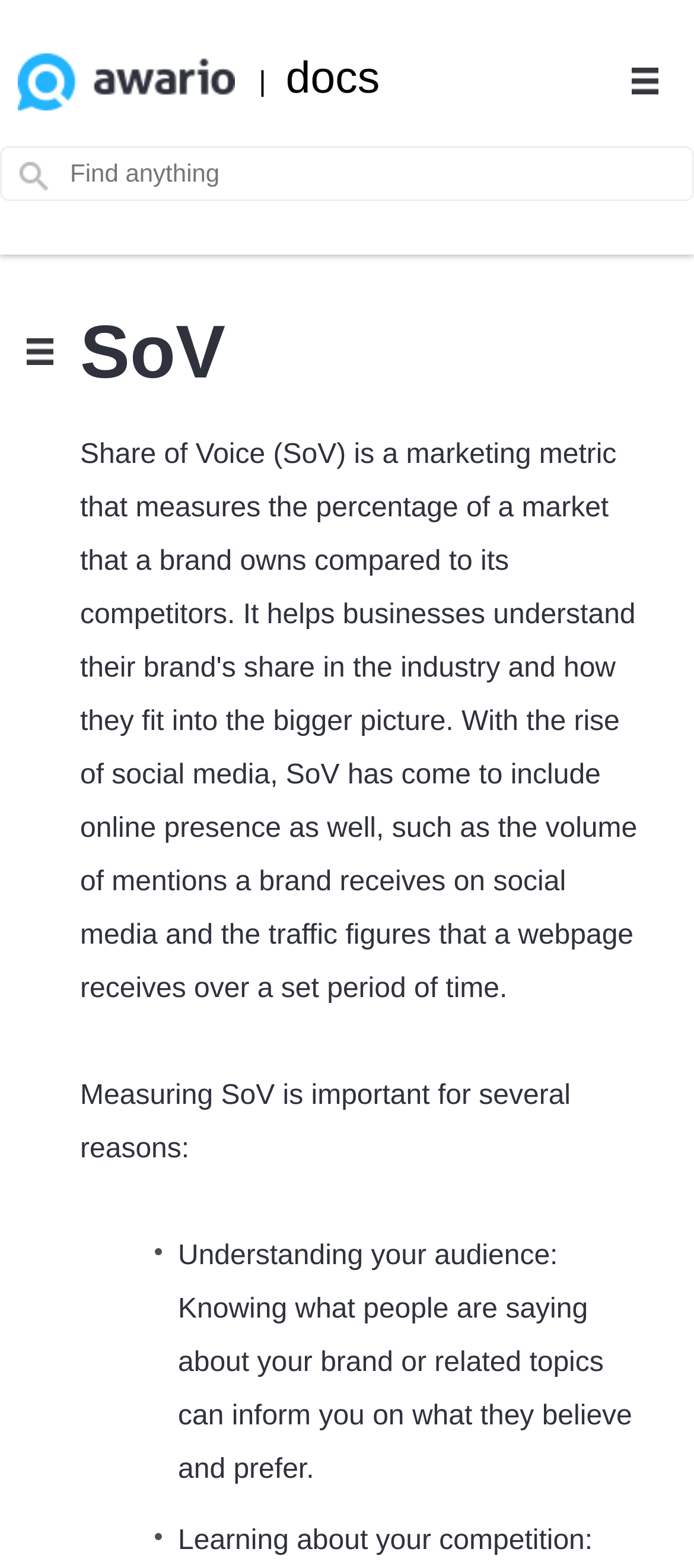Determine the bounding box coordinates for the HTML element mentioned in the following description: "parent_node: |docs". The coordinates should be a list of four floats ranging from 0 to 1, represented as [left, top, right, bottom].

[0.026, 0.034, 0.338, 0.07]